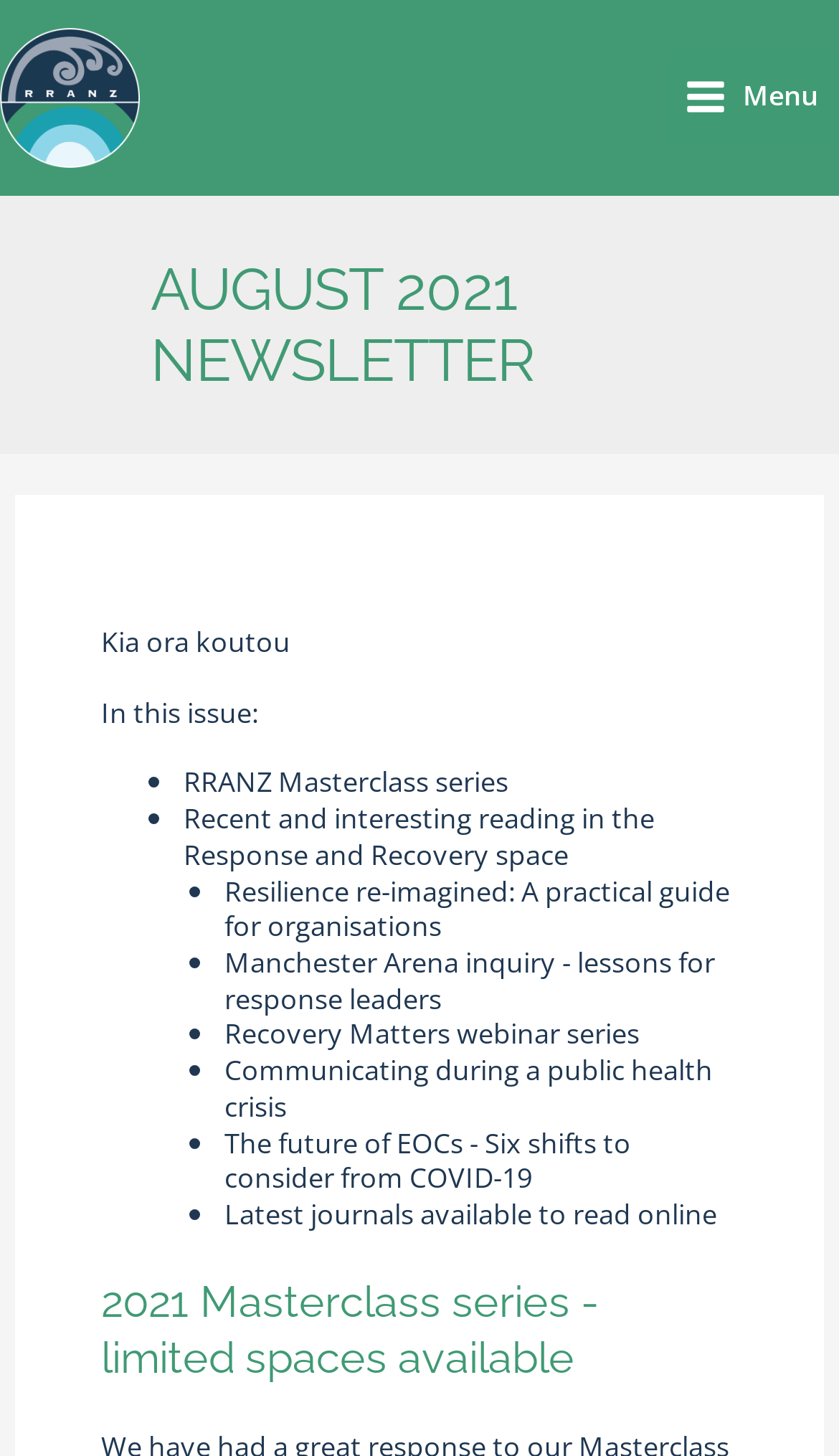What is the title of the masterclass series?
Answer the question with a thorough and detailed explanation.

The title of the masterclass series can be found in the heading '2021 Masterclass series - limited spaces available' which is located near the bottom of the webpage.